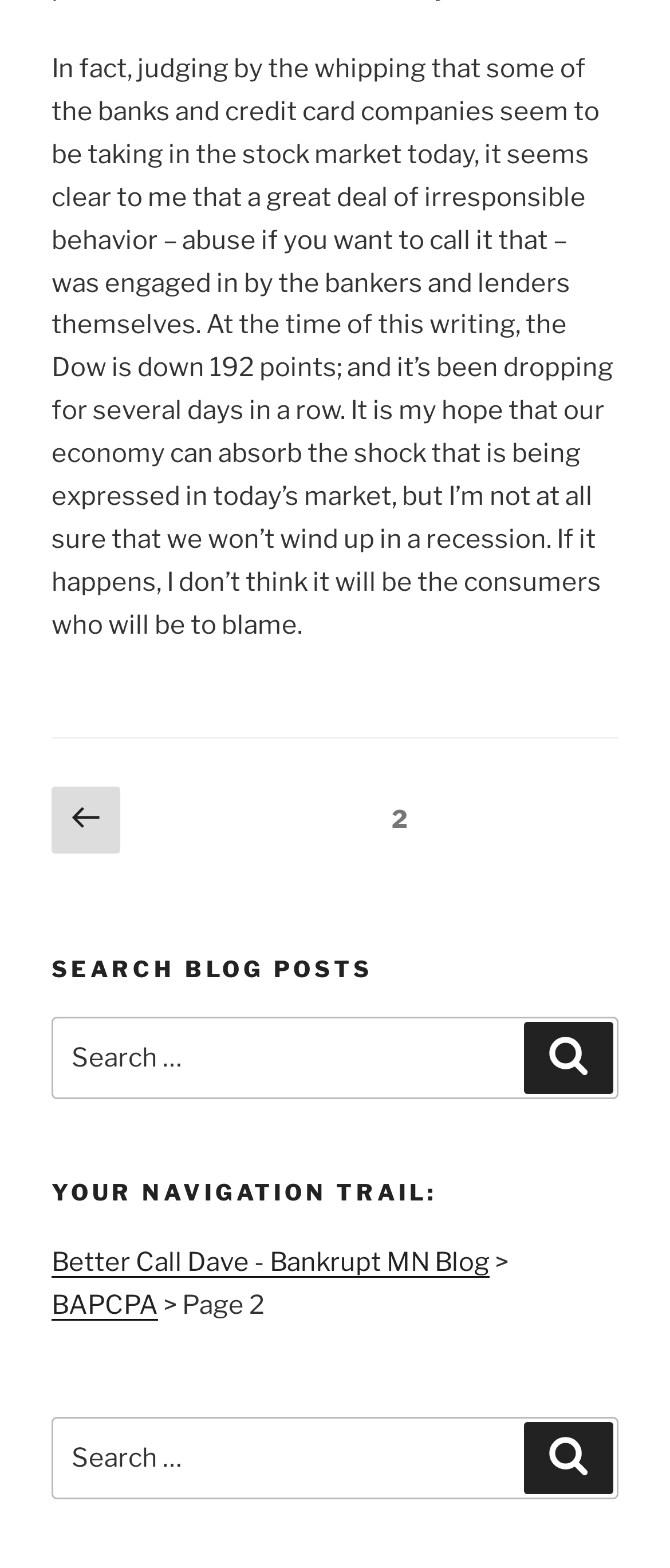Using the provided element description: "Previous page", identify the bounding box coordinates. The coordinates should be four floats between 0 and 1 in the order [left, top, right, bottom].

[0.077, 0.502, 0.179, 0.545]